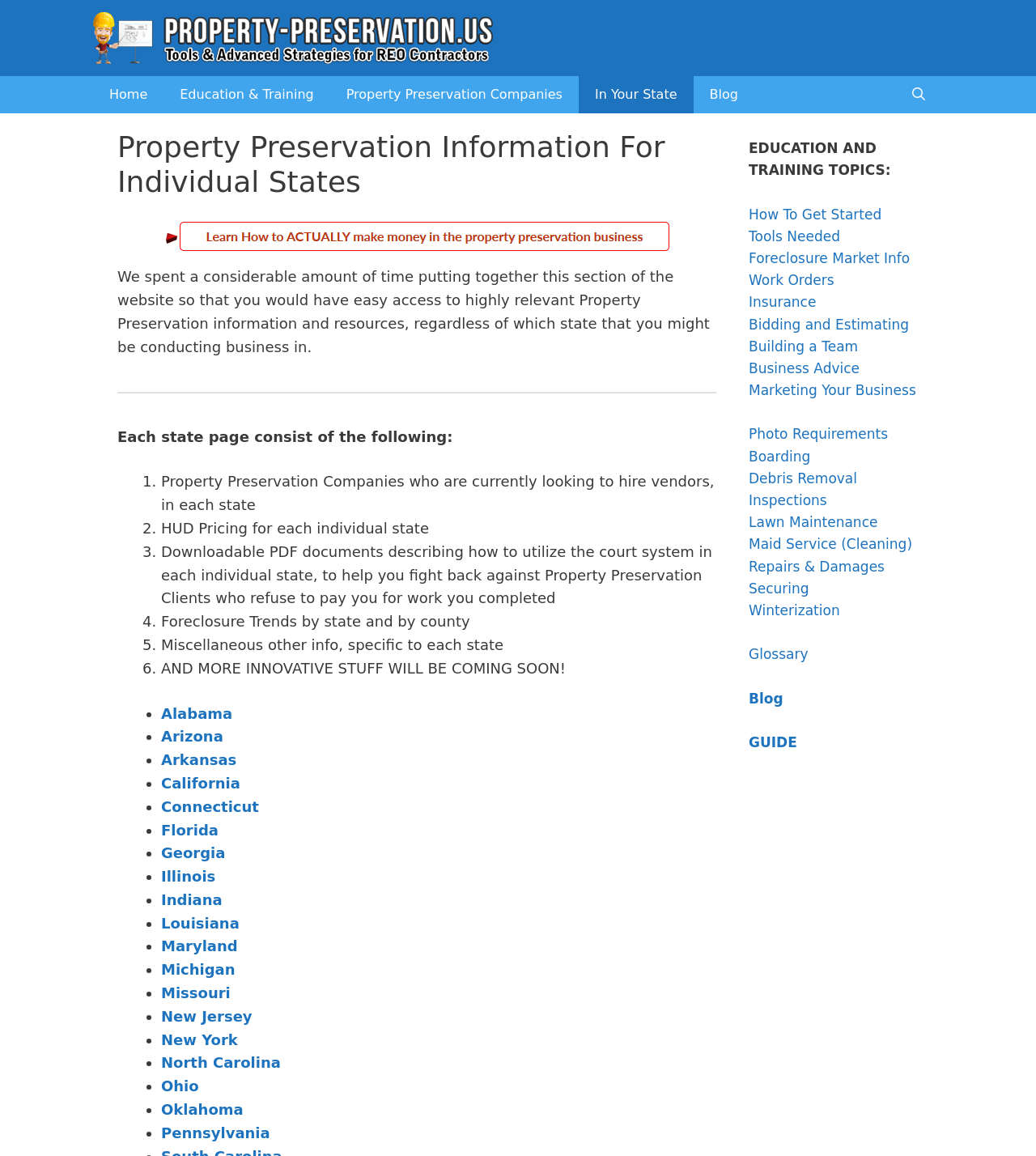Based on the visual content of the image, answer the question thoroughly: How many states are listed on this webpage?

The webpage lists all 50 states, with each state having a link to its corresponding page, as shown by the list markers and links starting from Alabama to Pennsylvania.